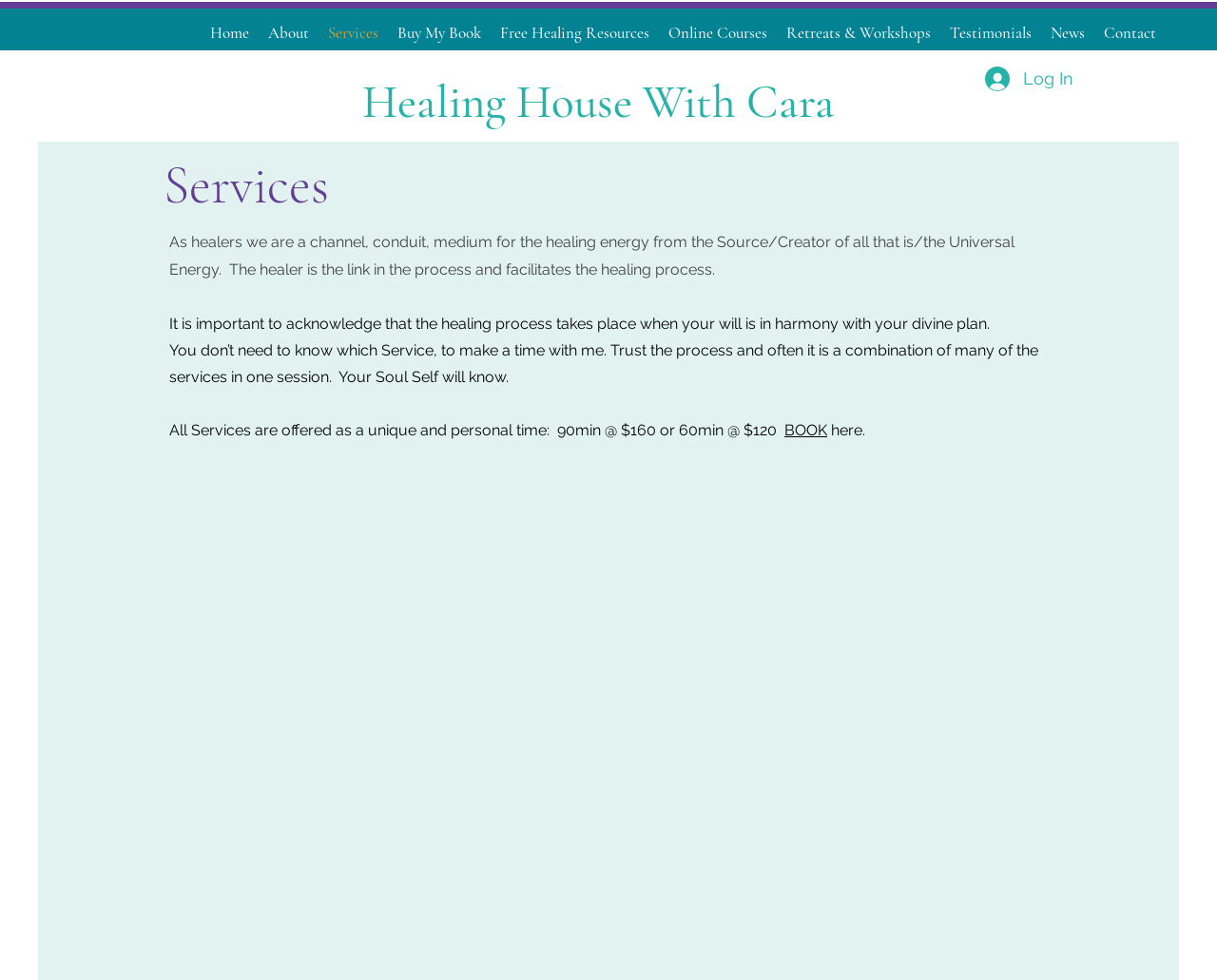Determine the bounding box coordinates of the clickable element to achieve the following action: 'Click the 'Log In' button'. Provide the coordinates as four float values between 0 and 1, formatted as [left, top, right, bottom].

[0.798, 0.059, 0.893, 0.102]